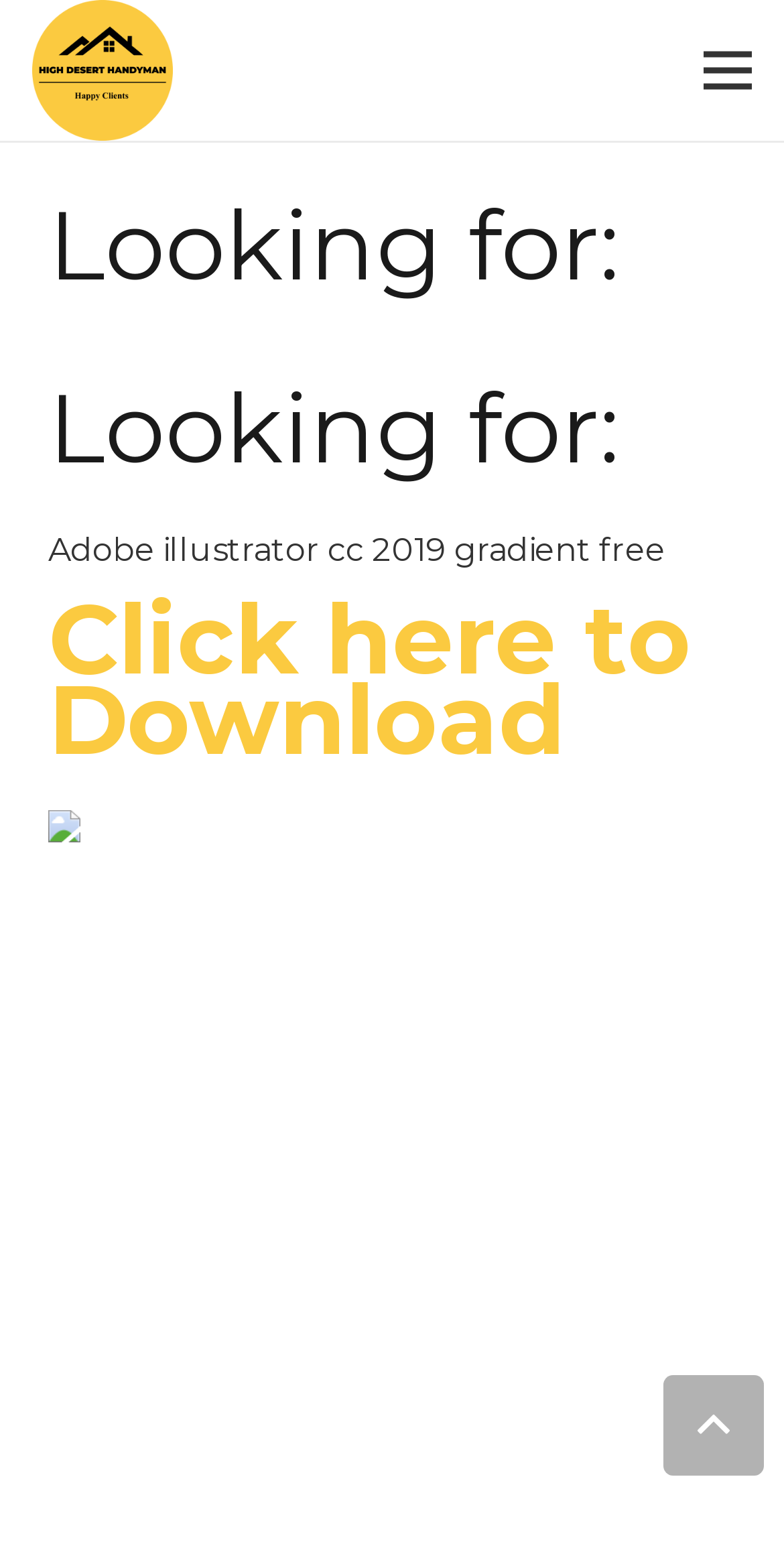Articulate a detailed summary of the webpage's content and design.

The webpage appears to be a download page for Adobe Illustrator CC 2019 gradient software. At the top left, there is a link to another webpage. On the top right, there is a menu link. Below the menu link, there are two headings that read "Looking for:" placed side by side. 

Underneath the headings, there is a paragraph of text that describes the software, "Adobe illustrator cc 2019 gradient free". Below this text, there is a prominent link to "Click here to Download" the software. To the right of this link, there is a small icon, which is an image. 

Scattered throughout the middle section of the page, there are five small, non-descriptive text elements, each containing a single whitespace character. At the very bottom of the page, on the right side, there is a "Back to top" link.